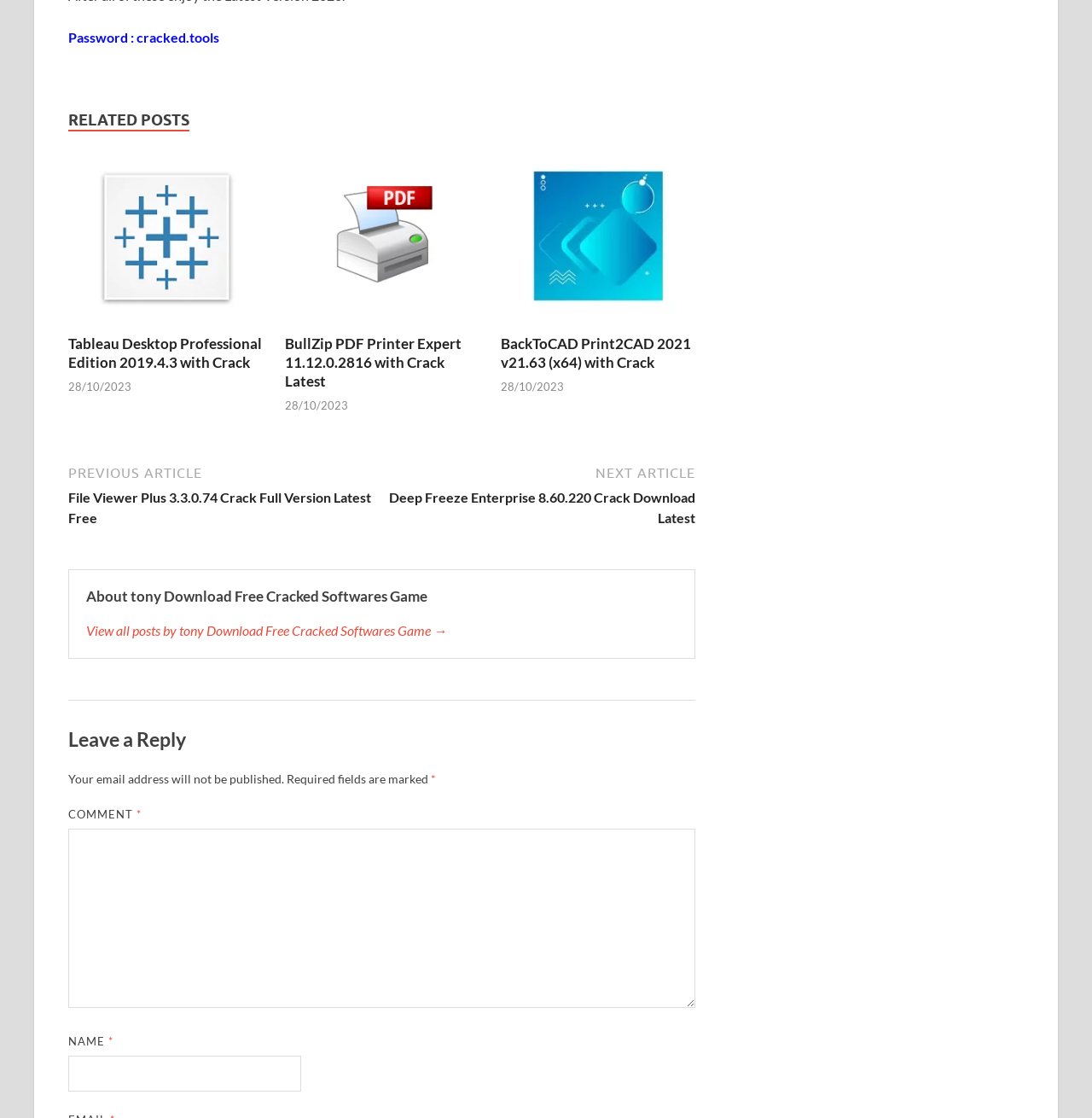Show the bounding box coordinates of the element that should be clicked to complete the task: "Leave a comment".

[0.062, 0.741, 0.637, 0.902]